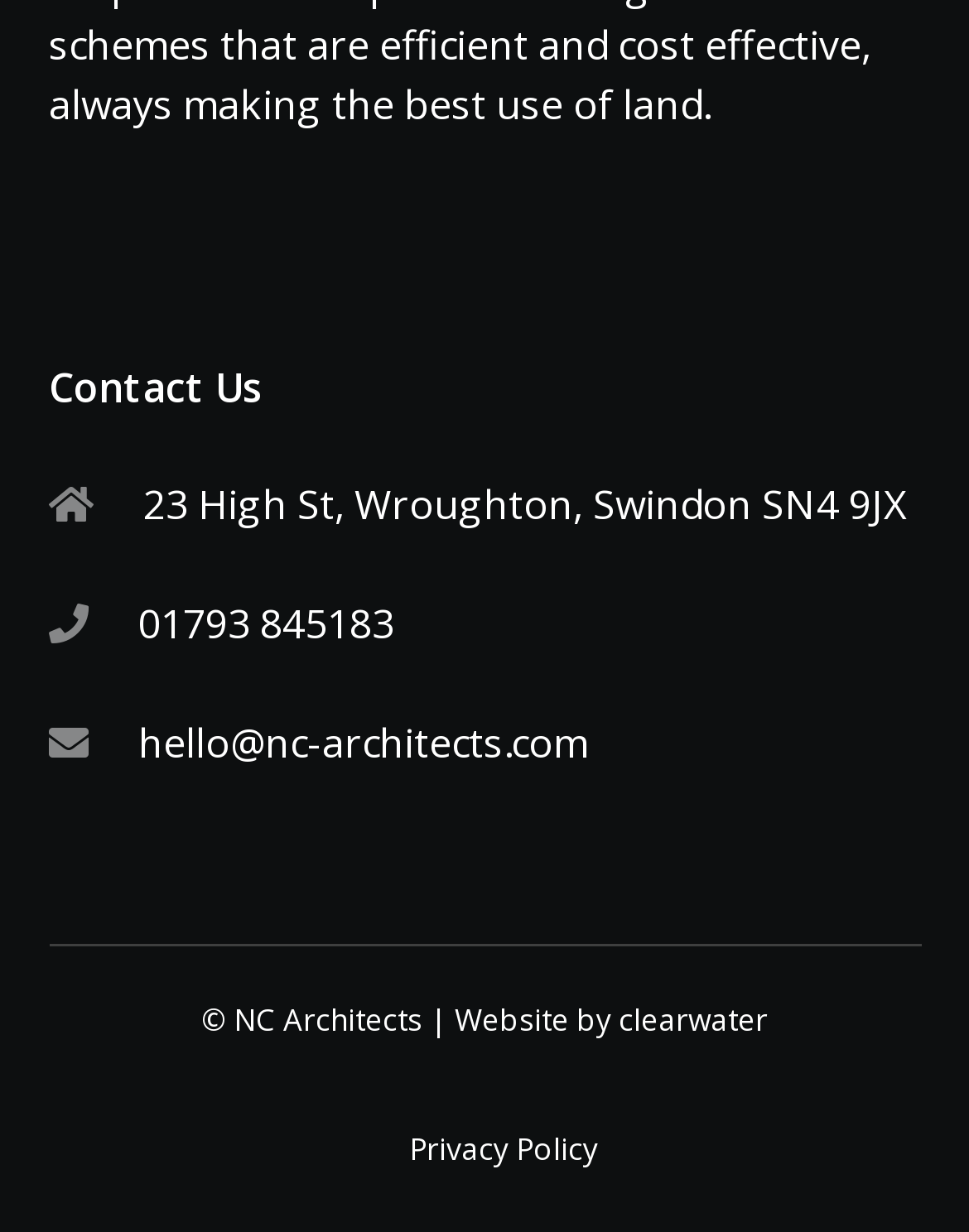Provide the bounding box coordinates for the UI element that is described by this text: "hello@nc-architects.com". The coordinates should be in the form of four float numbers between 0 and 1: [left, top, right, bottom].

[0.142, 0.581, 0.606, 0.625]